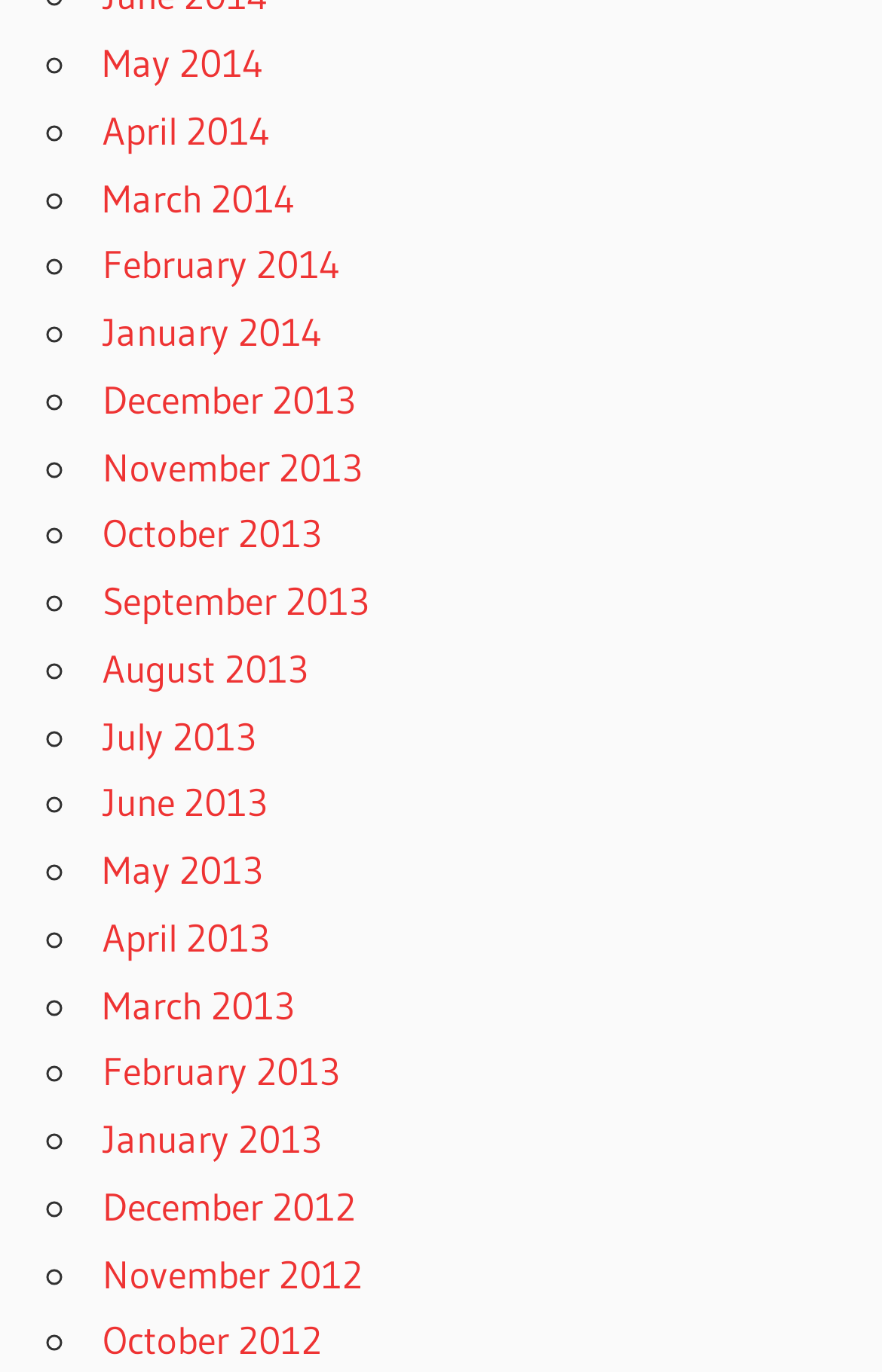Identify and provide the bounding box for the element described by: "April 2013".

[0.116, 0.665, 0.306, 0.7]